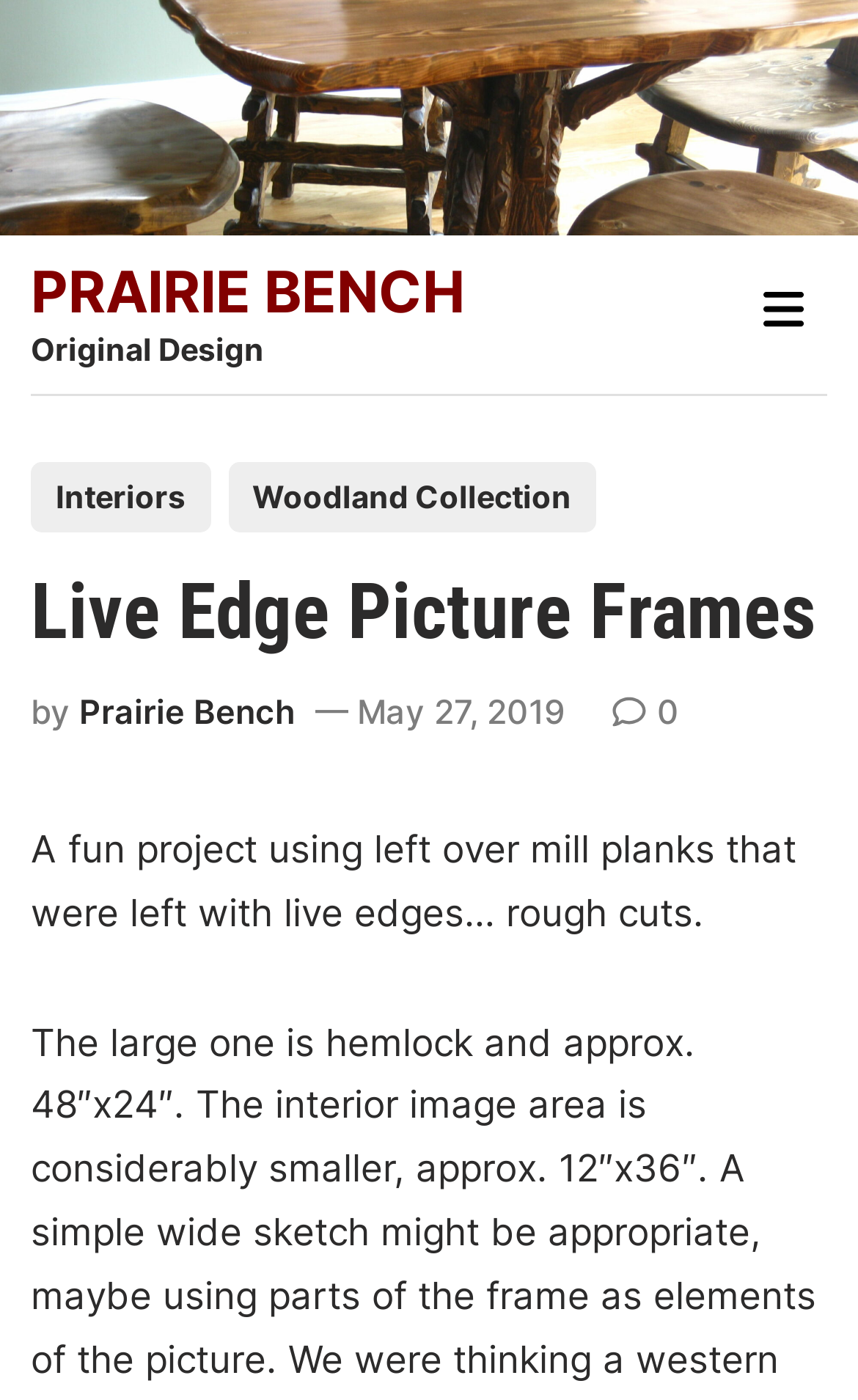Find and provide the bounding box coordinates for the UI element described here: "Main Menu". The coordinates should be given as four float numbers between 0 and 1: [left, top, right, bottom].

[0.865, 0.189, 0.964, 0.26]